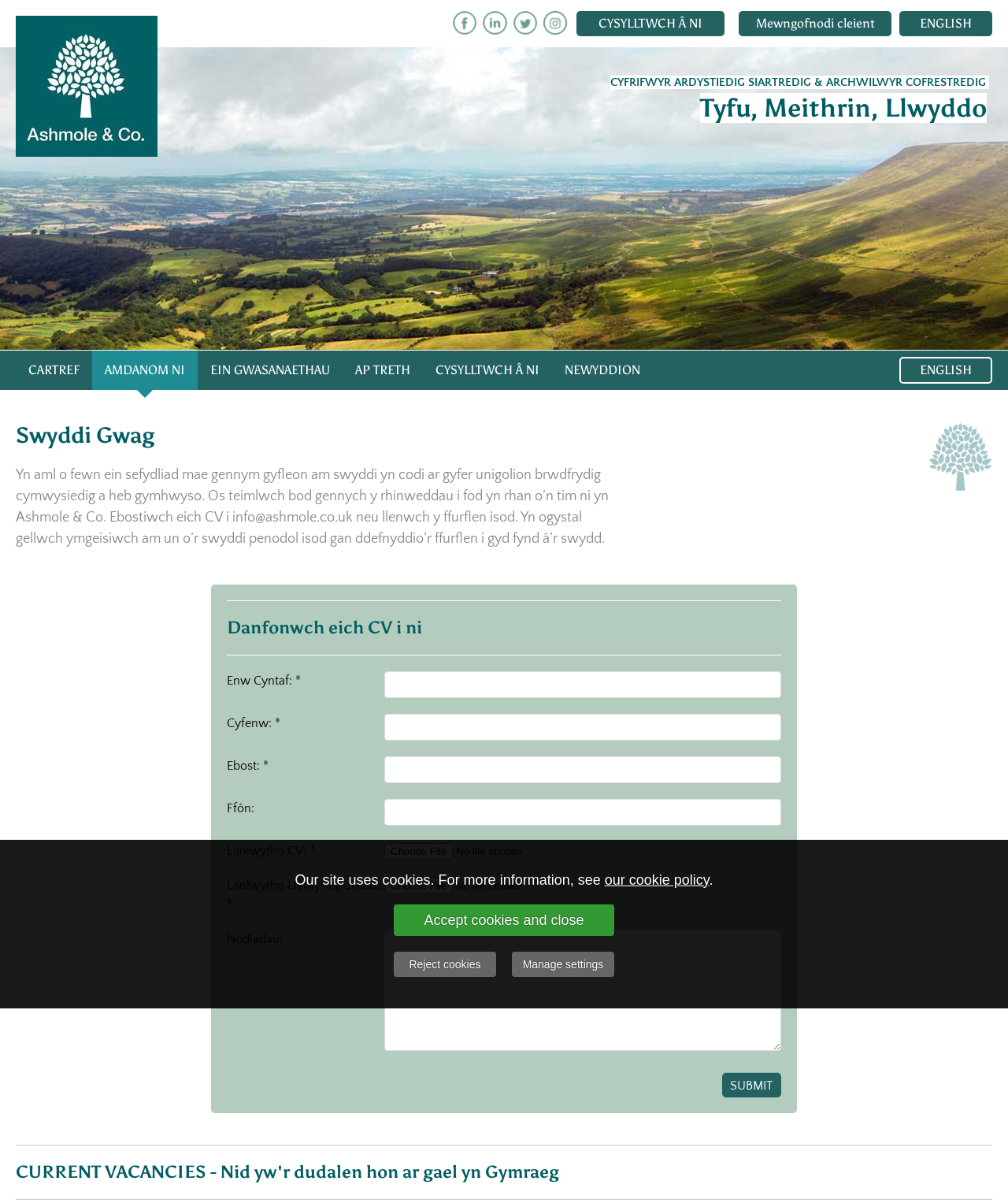Please determine the bounding box coordinates for the element that should be clicked to follow these instructions: "Click the 'ENGLISH' link".

[0.892, 0.009, 0.984, 0.03]